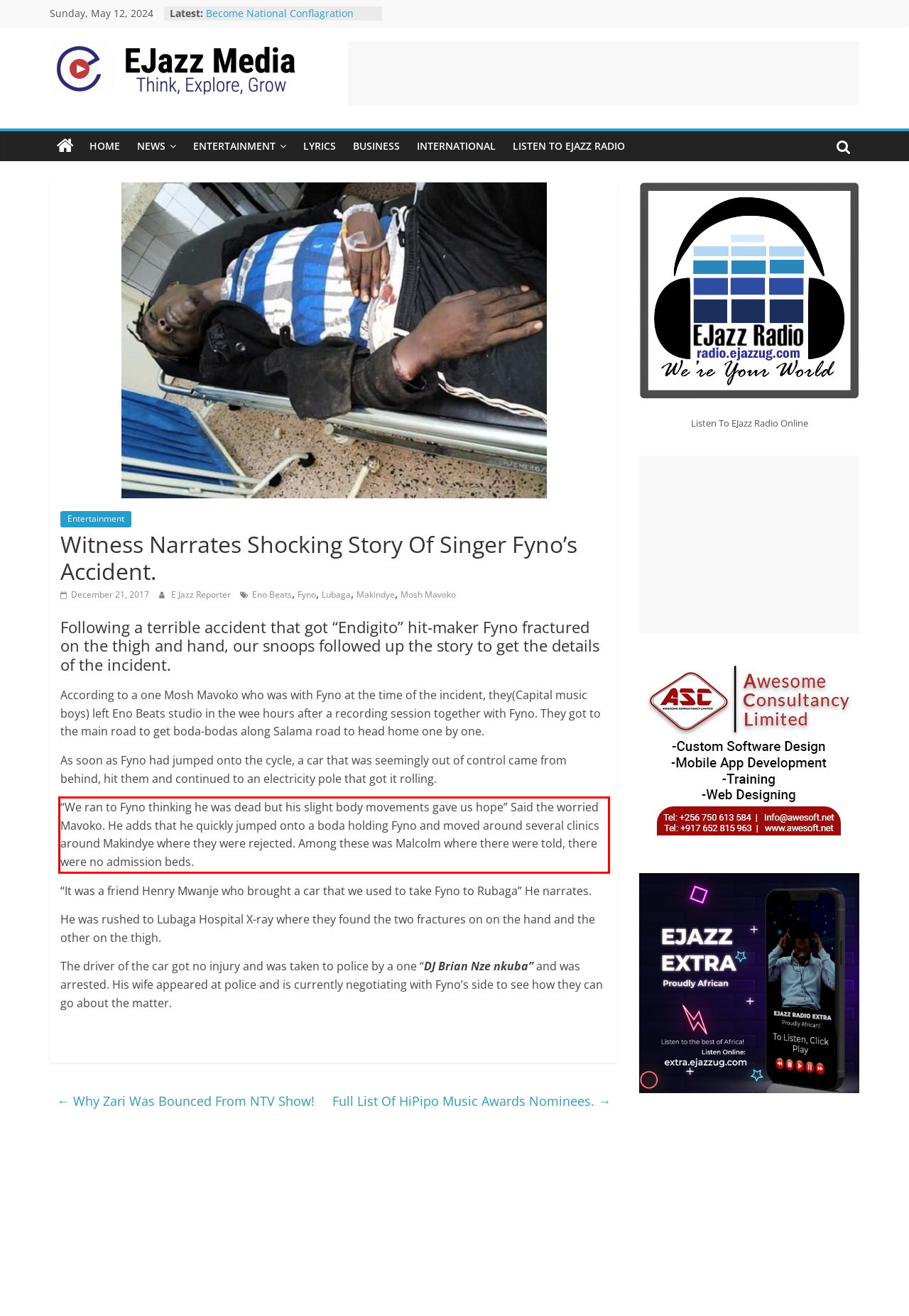Review the screenshot of the webpage and recognize the text inside the red rectangle bounding box. Provide the extracted text content.

“We ran to Fyno thinking he was dead but his slight body movements gave us hope” Said the worried Mavoko. He adds that he quickly jumped onto a boda holding Fyno and moved around several clinics around Makindye where they were rejected. Among these was Malcolm where there were told, there were no admission beds.